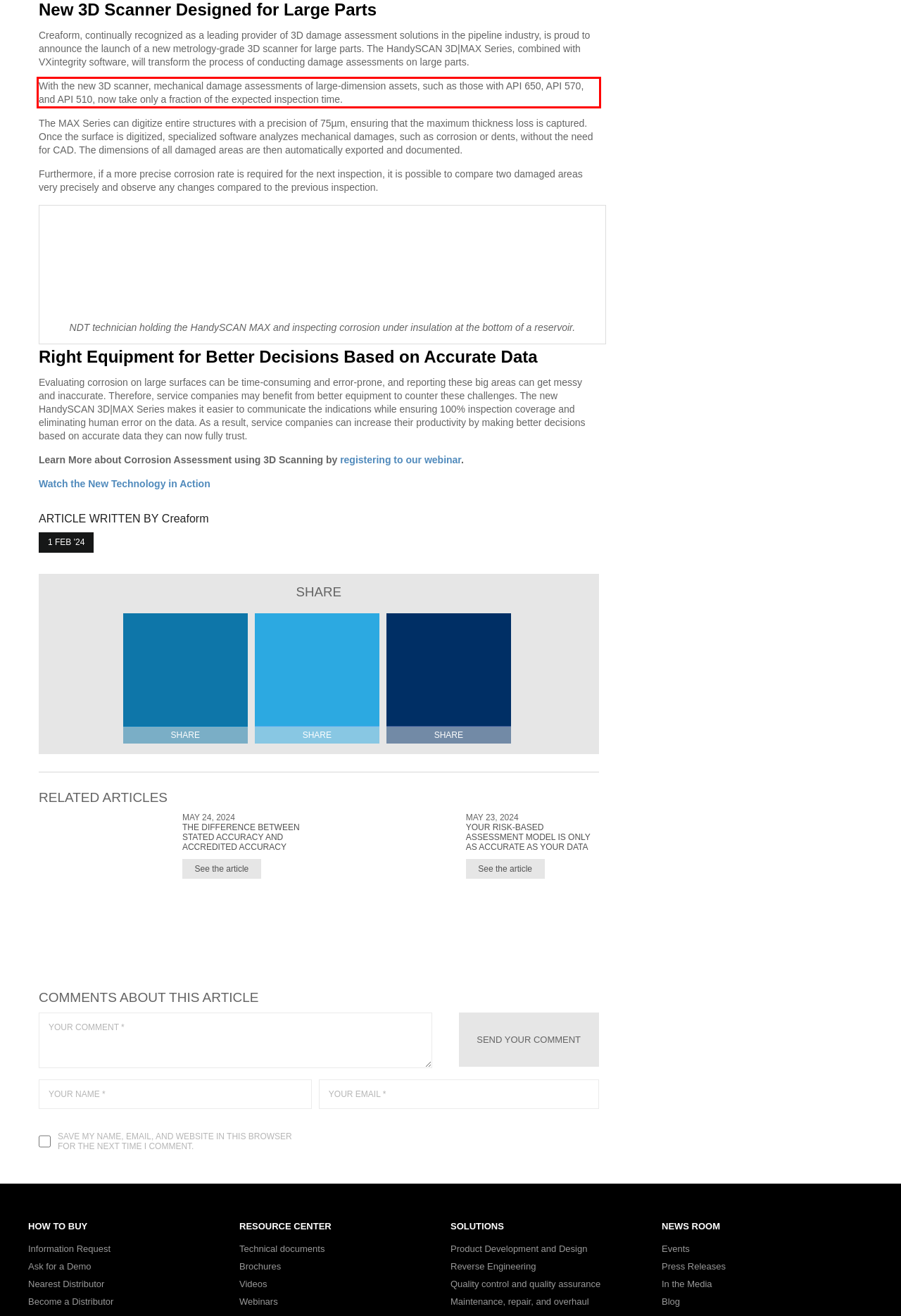Please perform OCR on the text content within the red bounding box that is highlighted in the provided webpage screenshot.

With the new 3D scanner, mechanical damage assessments of large-dimension assets, such as those with API 650, API 570, and API 510, now take only a fraction of the expected inspection time.